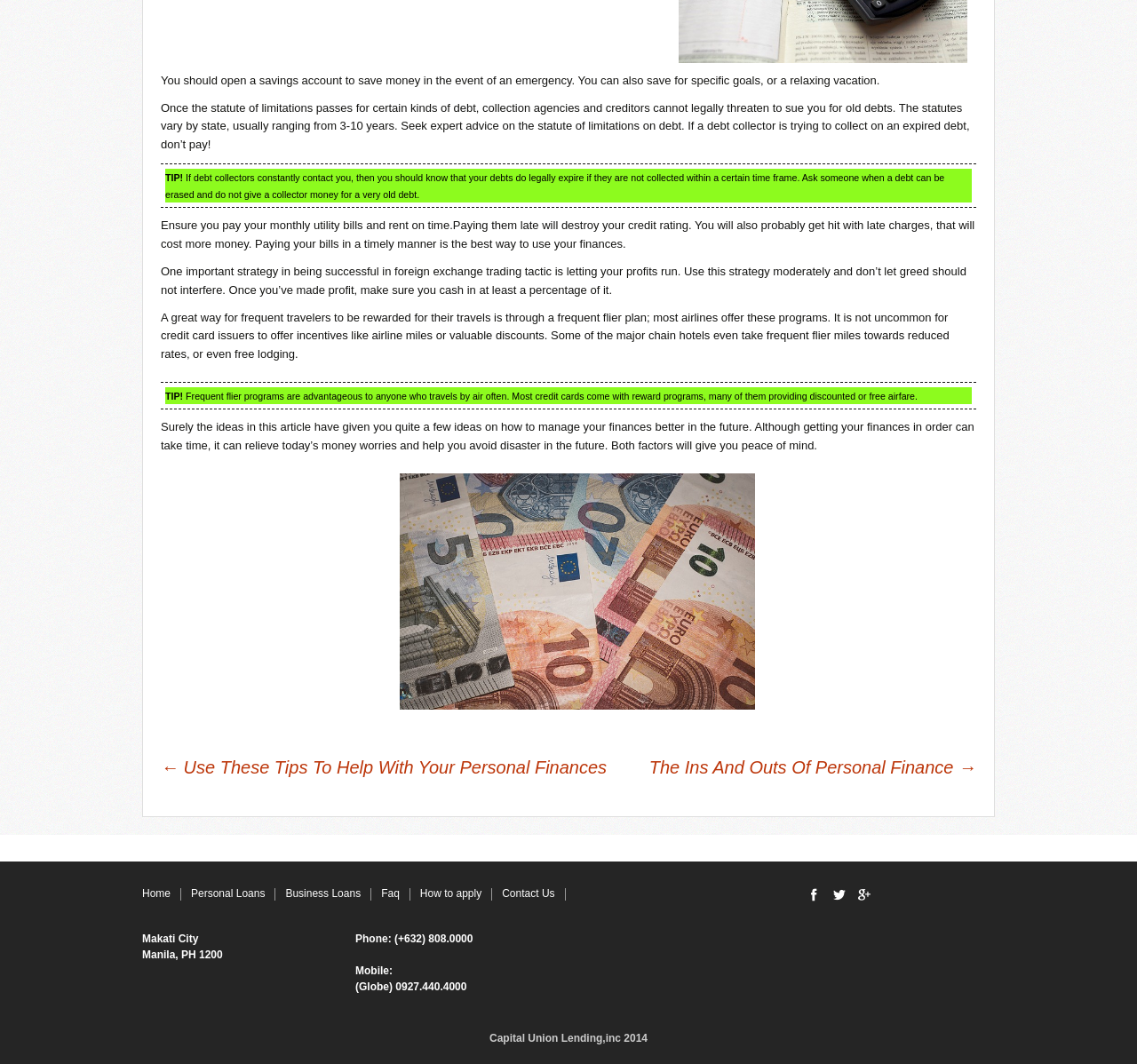Refer to the image and offer a detailed explanation in response to the question: What is the purpose of having a savings account?

According to the webpage, having a savings account is important for saving money in the event of an emergency, as well as for specific goals or a relaxing vacation. This suggests that a savings account can provide a financial safety net and help individuals achieve their long-term goals.